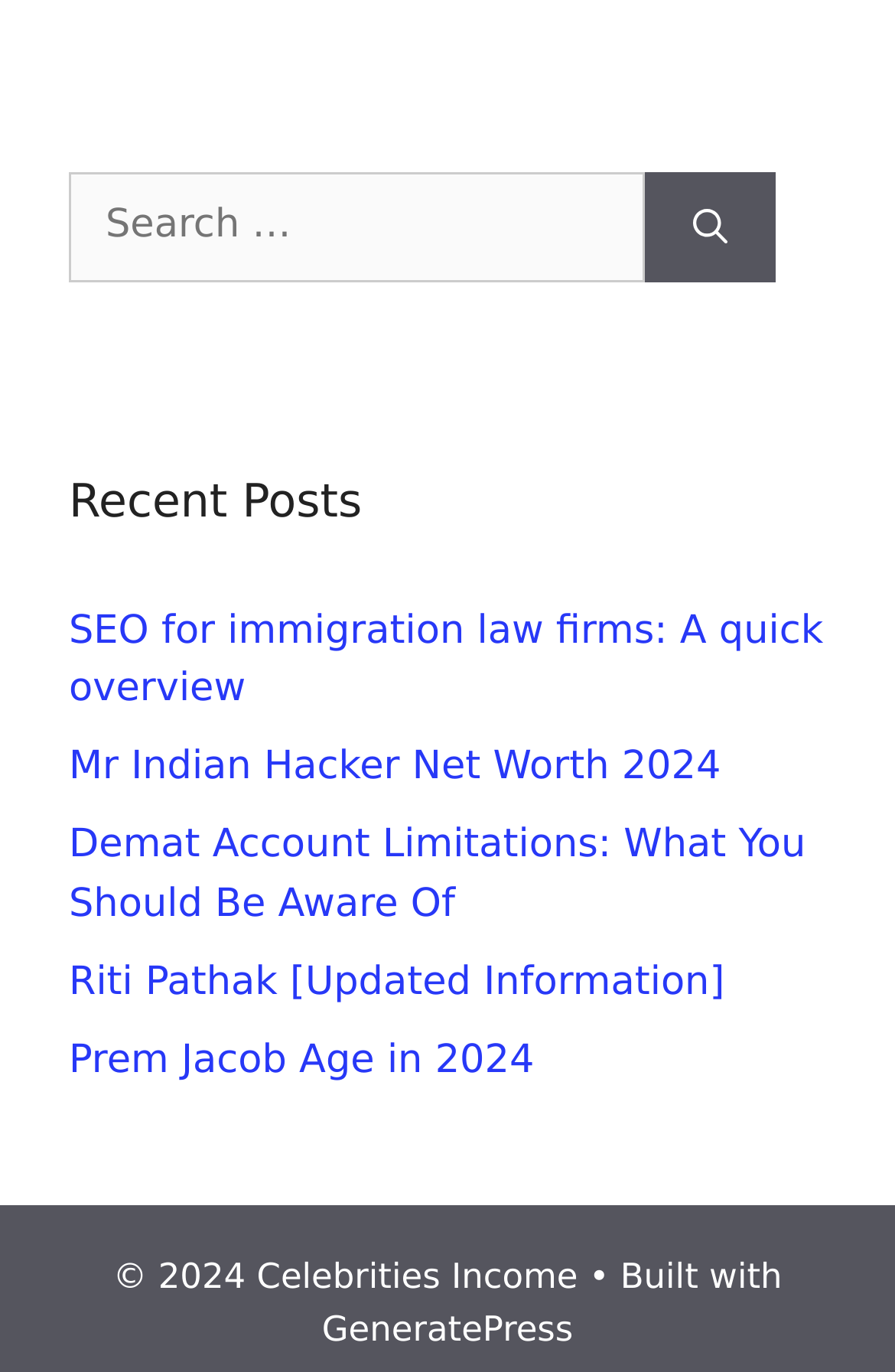Identify the coordinates of the bounding box for the element that must be clicked to accomplish the instruction: "Visit the GeneratePress website".

[0.36, 0.953, 0.64, 0.983]